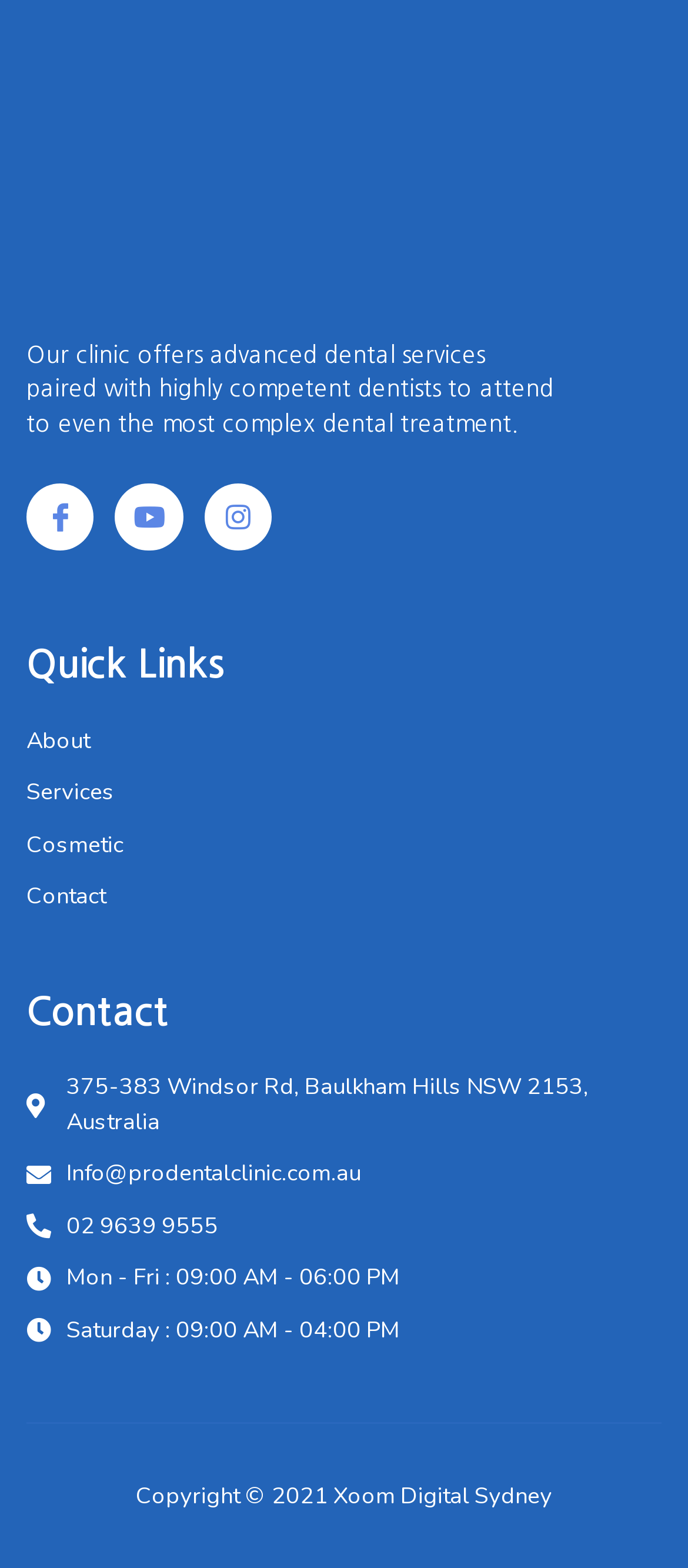Please provide the bounding box coordinates for the element that needs to be clicked to perform the following instruction: "Contact via email". The coordinates should be given as four float numbers between 0 and 1, i.e., [left, top, right, bottom].

[0.038, 0.738, 0.962, 0.76]